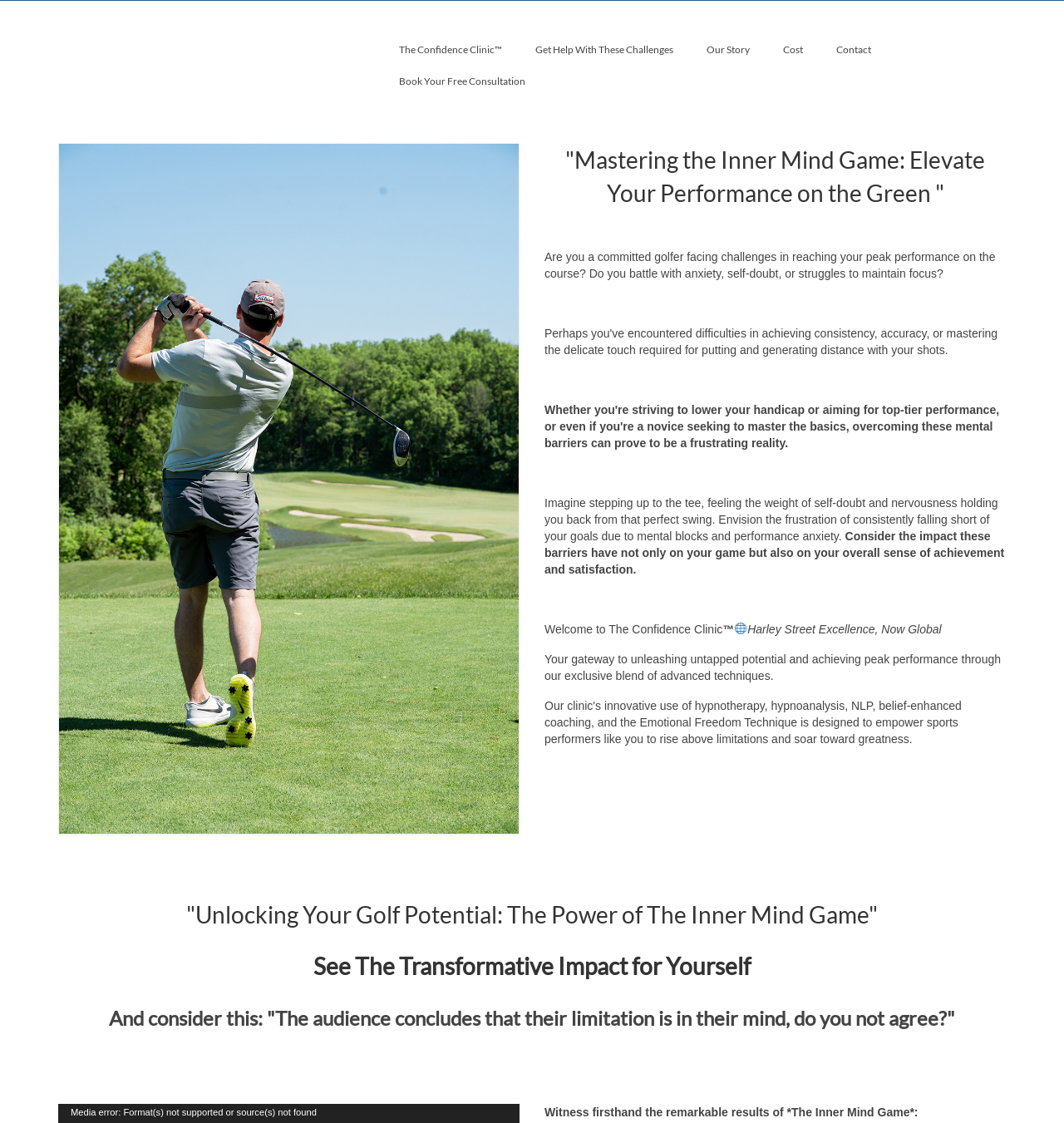What is the topic of the first heading?
Using the visual information, reply with a single word or short phrase.

Mastering the Inner Mind Game